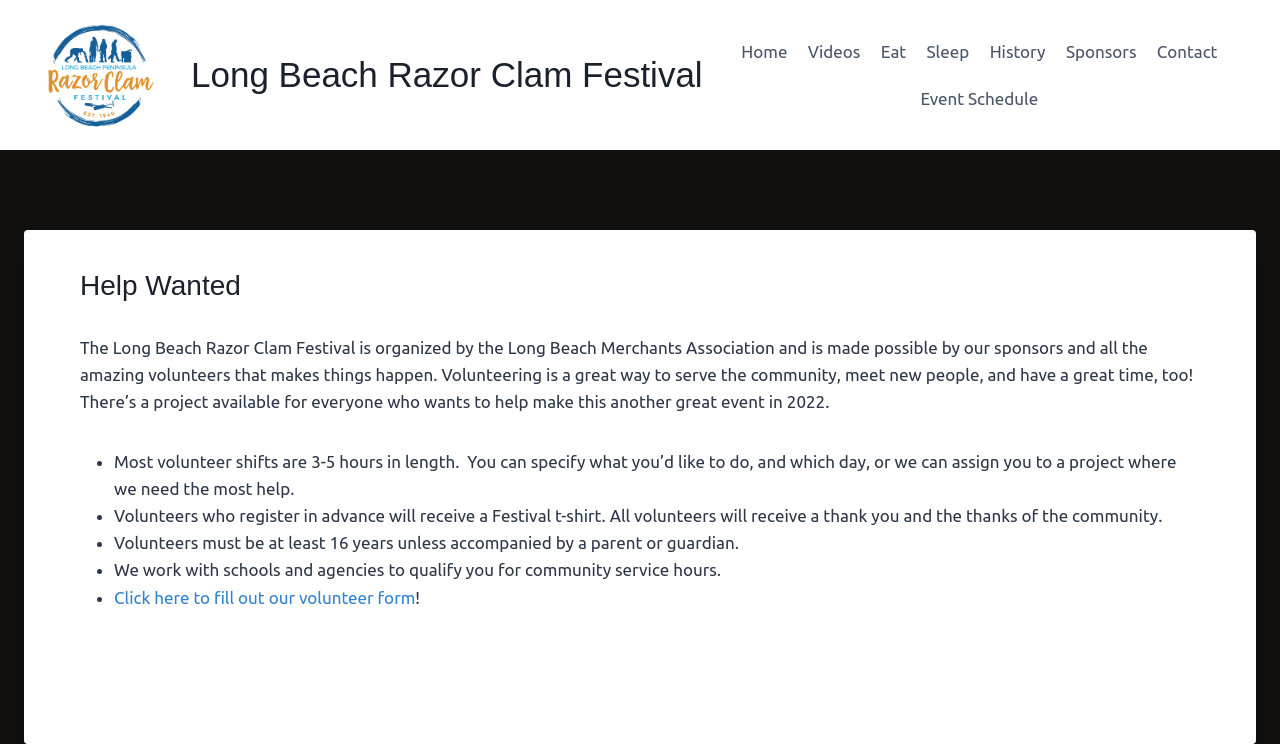Please specify the bounding box coordinates in the format (top-left x, top-left y, bottom-right x, bottom-right y), with values ranging from 0 to 1. Identify the bounding box for the UI component described as follows: History

[0.765, 0.037, 0.825, 0.101]